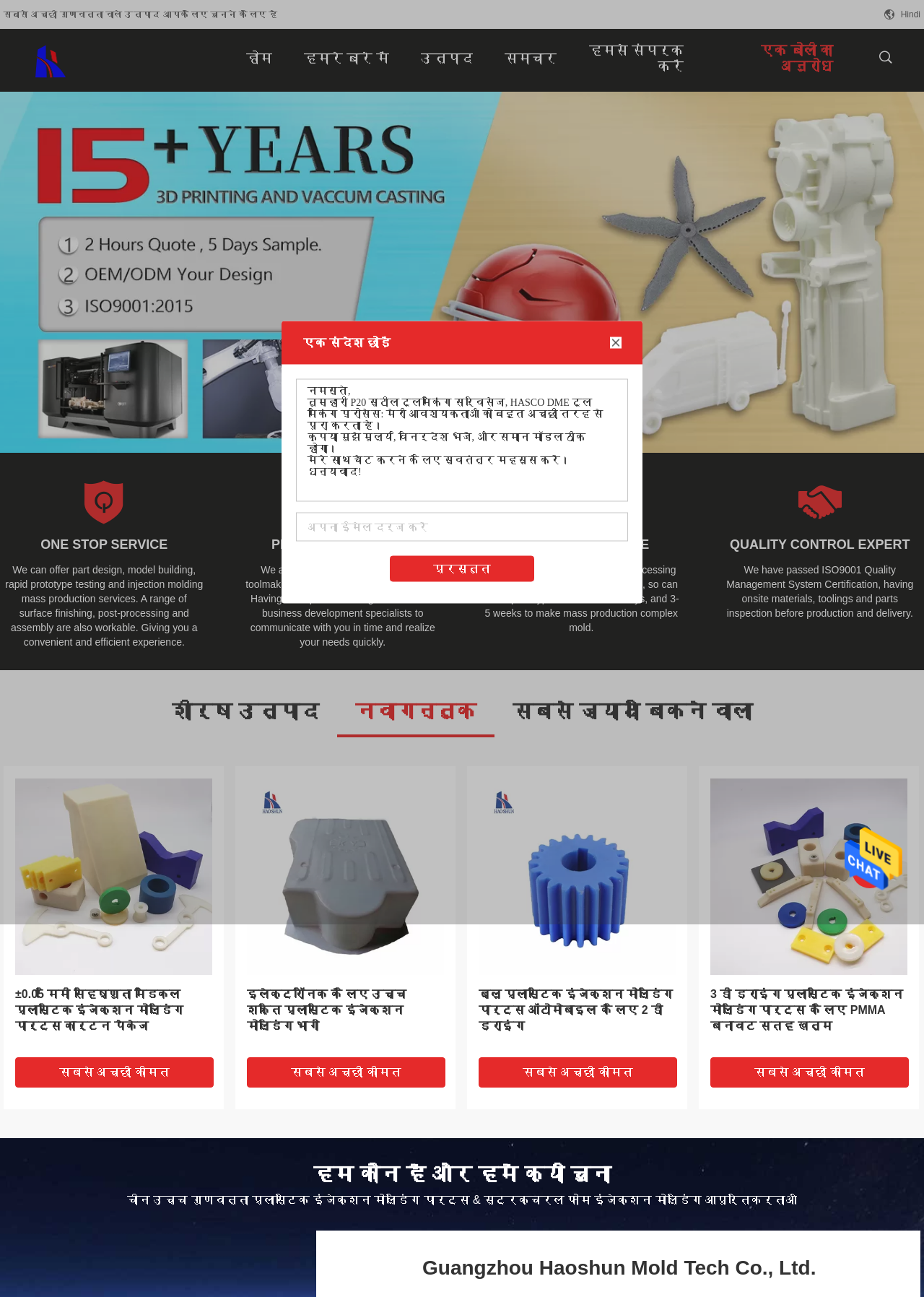Given the element description हमसे संपर्क करें, specify the bounding box coordinates of the corresponding UI element in the format (top-left x, top-left y, bottom-right x, bottom-right y). All values must be between 0 and 1.

[0.627, 0.022, 0.749, 0.067]